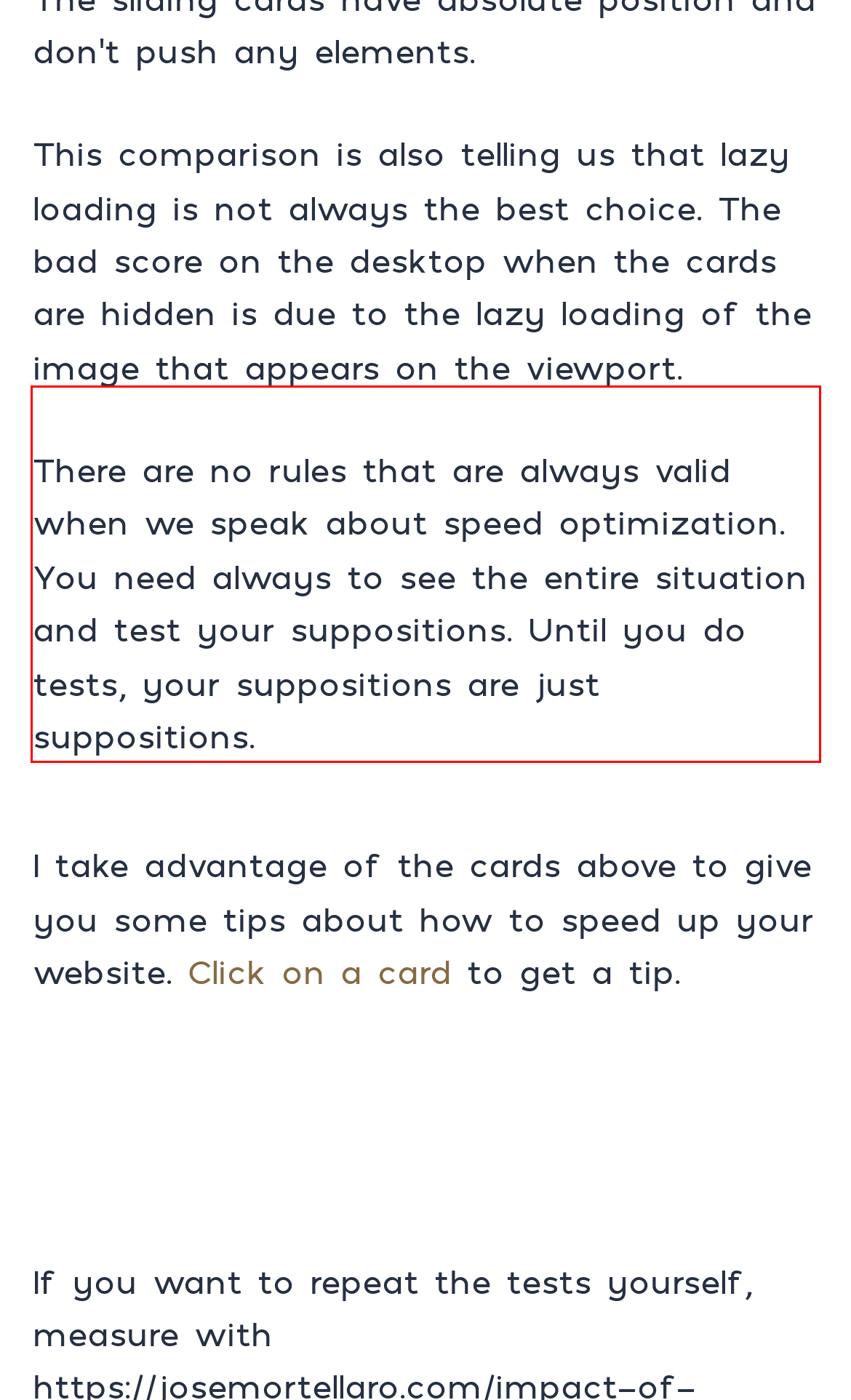In the given screenshot, locate the red bounding box and extract the text content from within it.

Using https://josemortellaro.com/impact-of-sliding-elements-on-the-cls-cumulative-layout-shift/ the cards will also be visible, but the page will be served by cache. For a clean comparison, use always the parameter no-sliding-cards at the end of the URL.